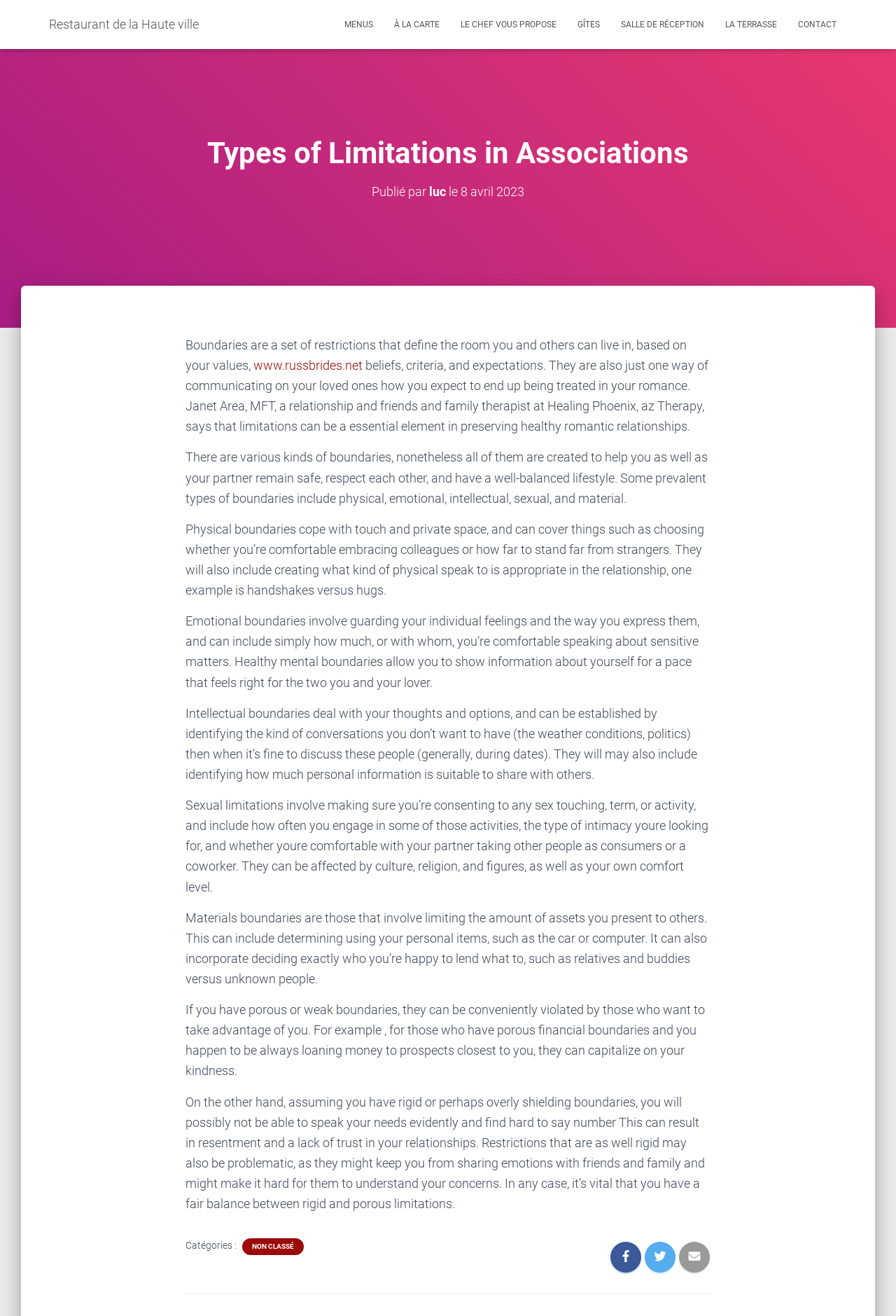What type of boundary deals with touch and private space?
Provide a detailed and well-explained answer to the question.

The webpage explains that physical boundaries involve touch and private space, and can include choosing whether you're comfortable embracing colleagues or how far to stand from strangers.